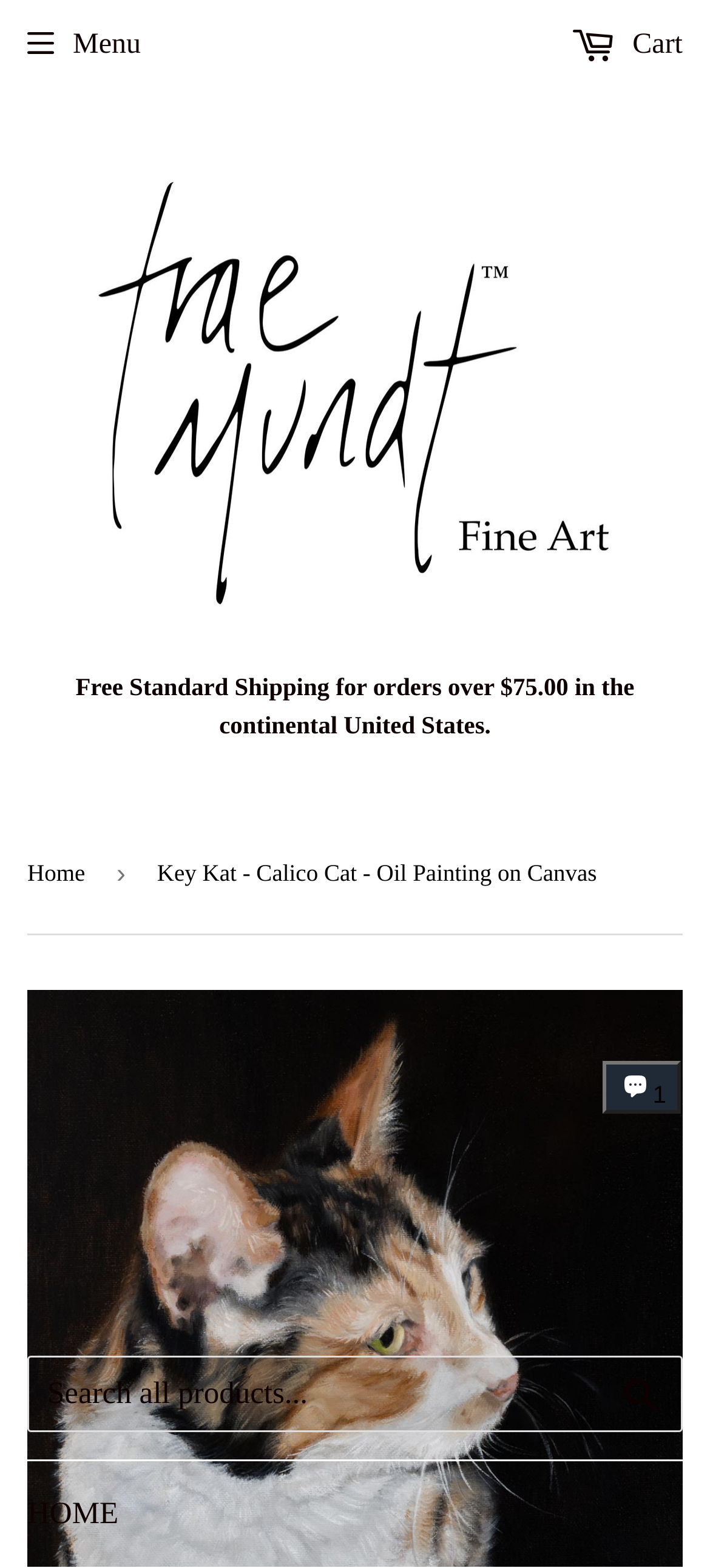Kindly determine the bounding box coordinates of the area that needs to be clicked to fulfill this instruction: "Click the 'Menu' button".

[0.038, 0.003, 0.198, 0.055]